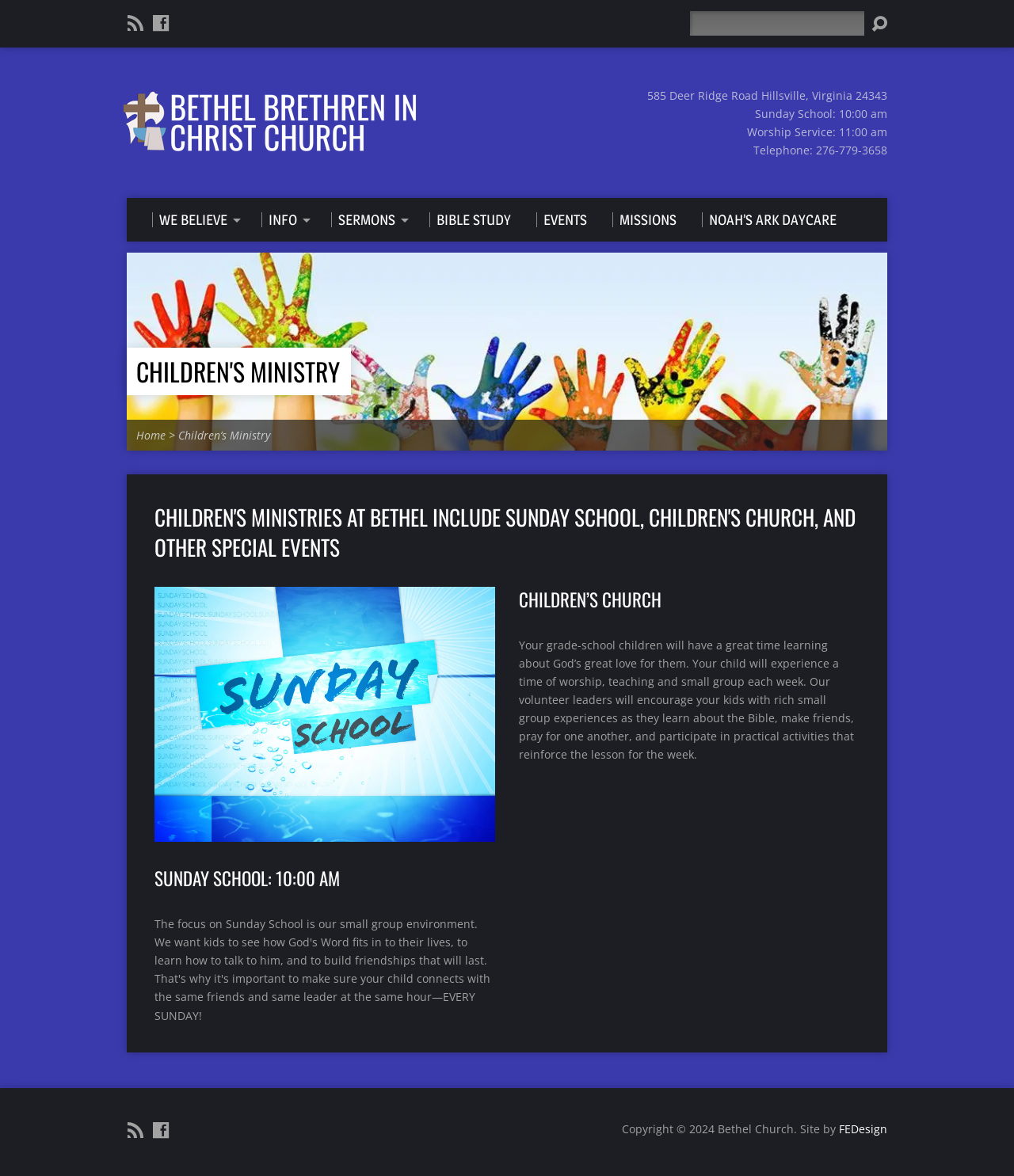With reference to the screenshot, provide a detailed response to the question below:
What is the name of the daycare mentioned on the webpage?

I found the name of the daycare by looking at the link element with the bounding box coordinates [0.692, 0.18, 0.825, 0.193] which contains the name of the daycare.